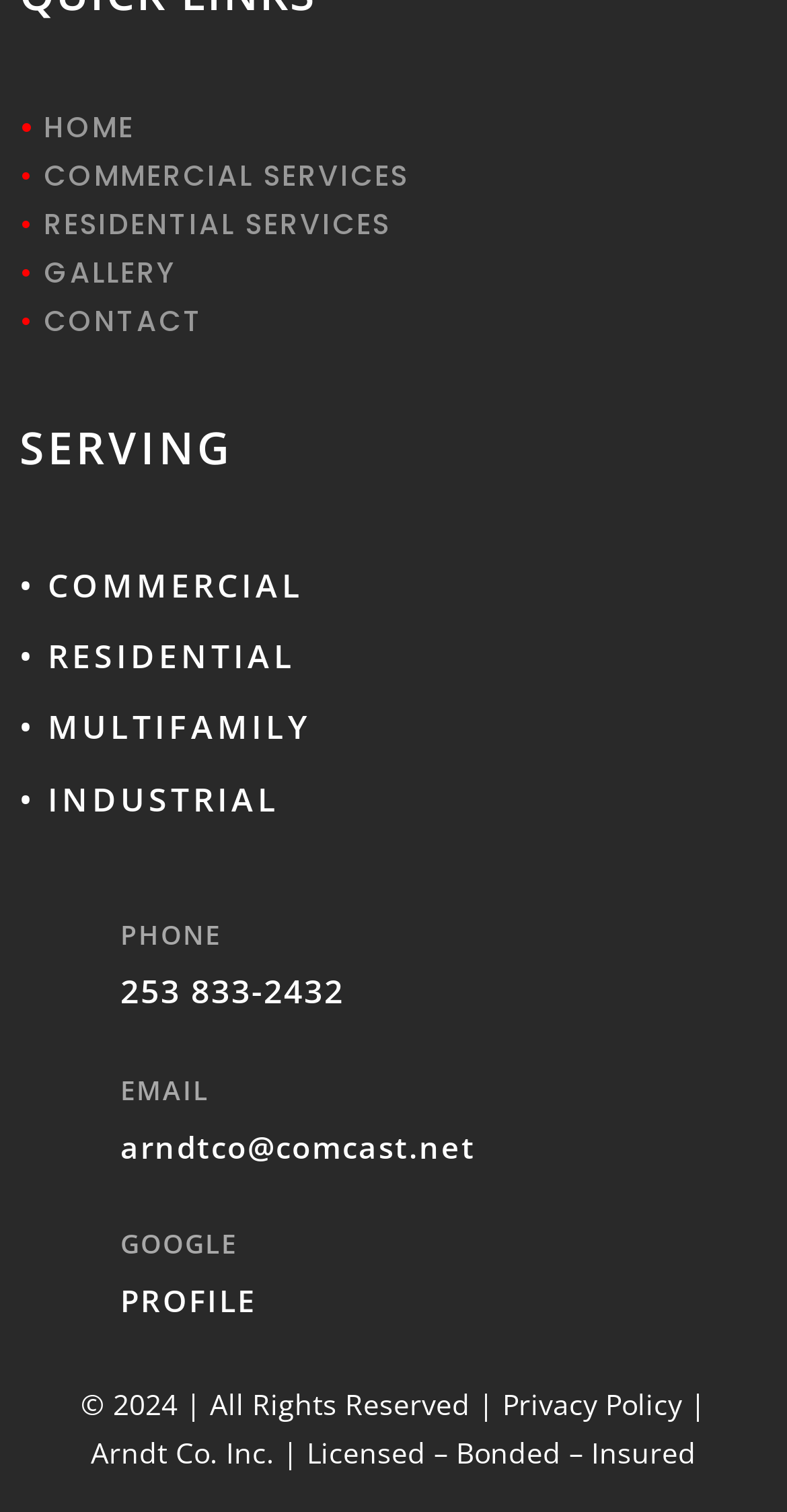Refer to the screenshot and give an in-depth answer to this question: What is the company name?

I found the company name by looking at the StaticText element at the bottom of the webpage. The text 'Arndt Co. Inc. | Licensed – Bonded – Insured' indicates that Arndt Co. Inc. is the company name.